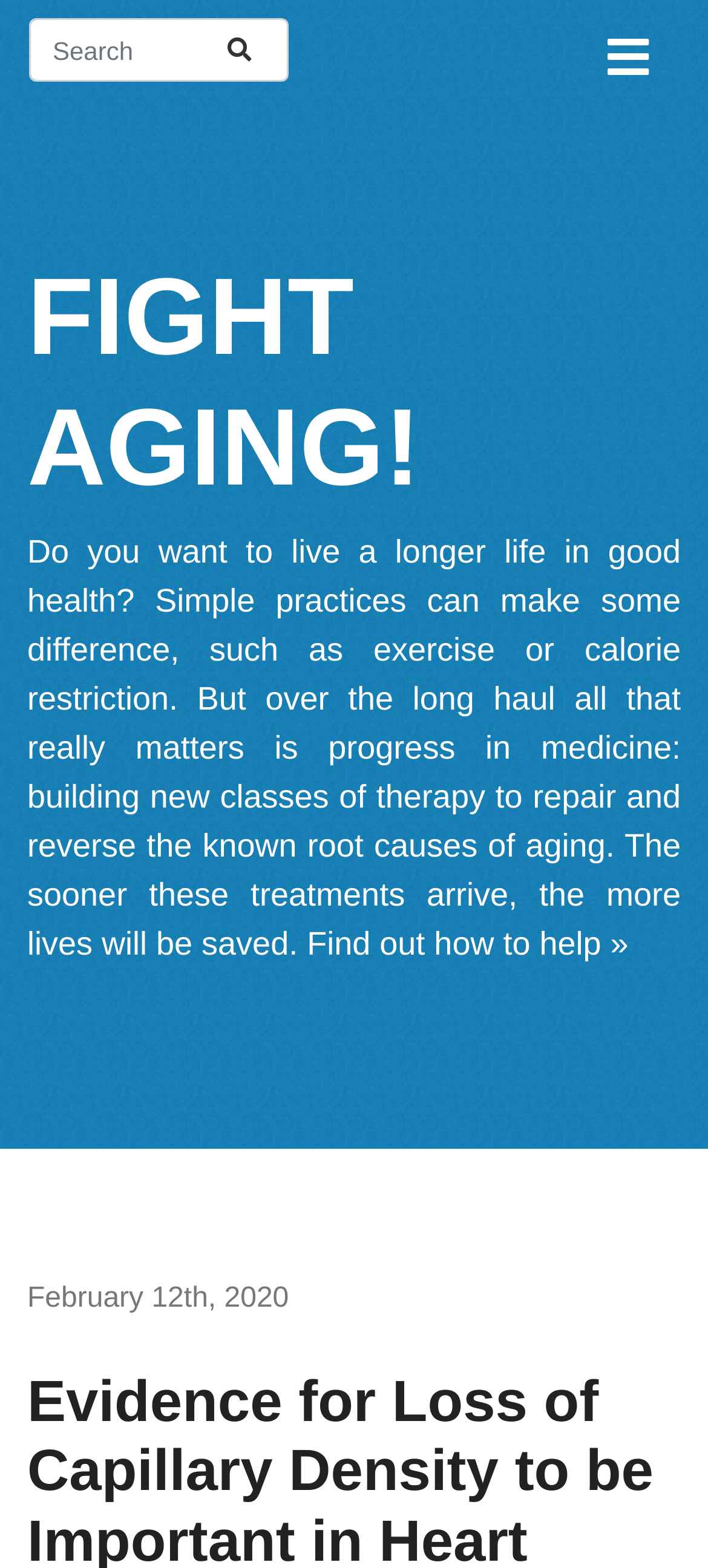Given the description "placeholder="Search"", determine the bounding box of the corresponding UI element.

[0.041, 0.012, 0.272, 0.052]